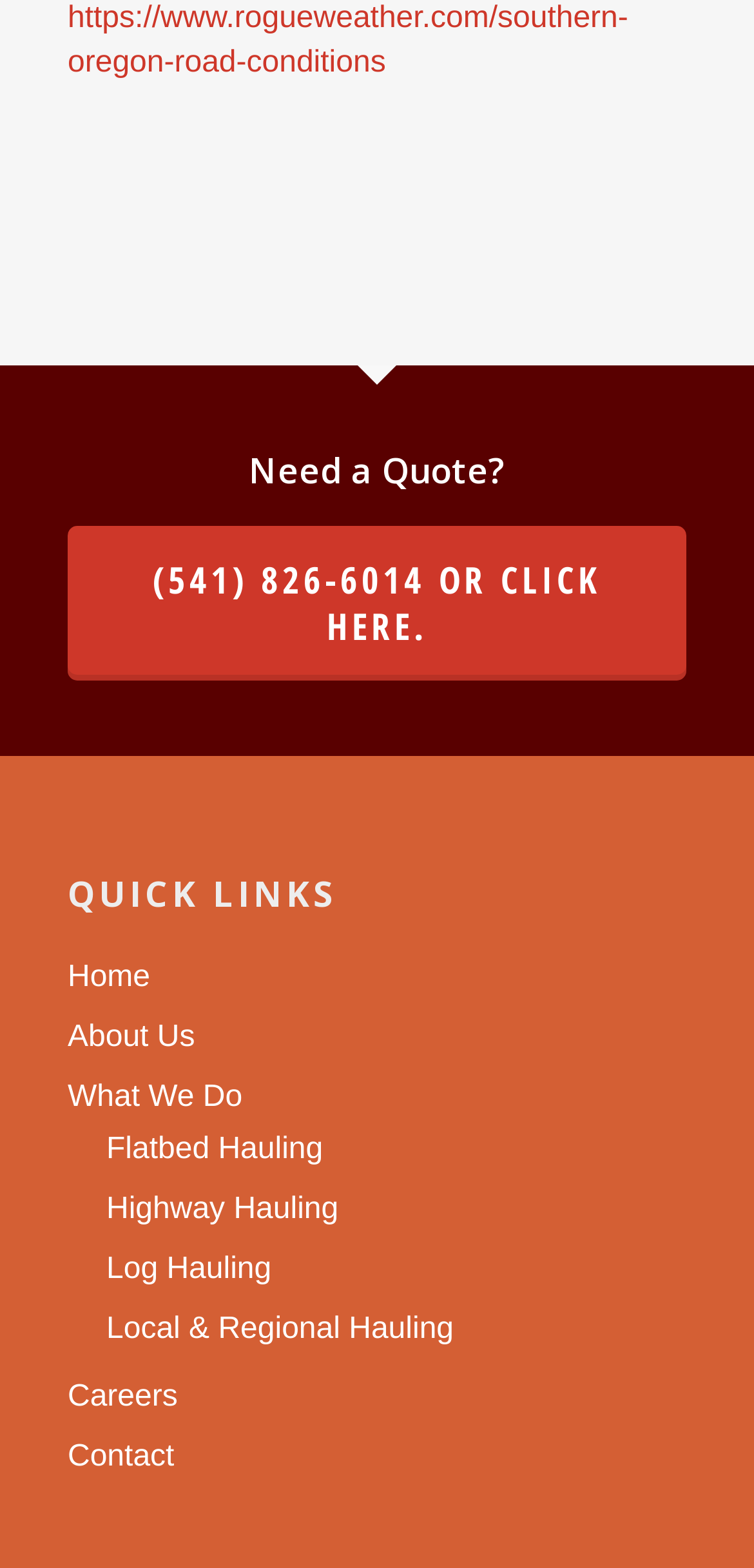How many types of hauling services are listed?
Please look at the screenshot and answer in one word or a short phrase.

4